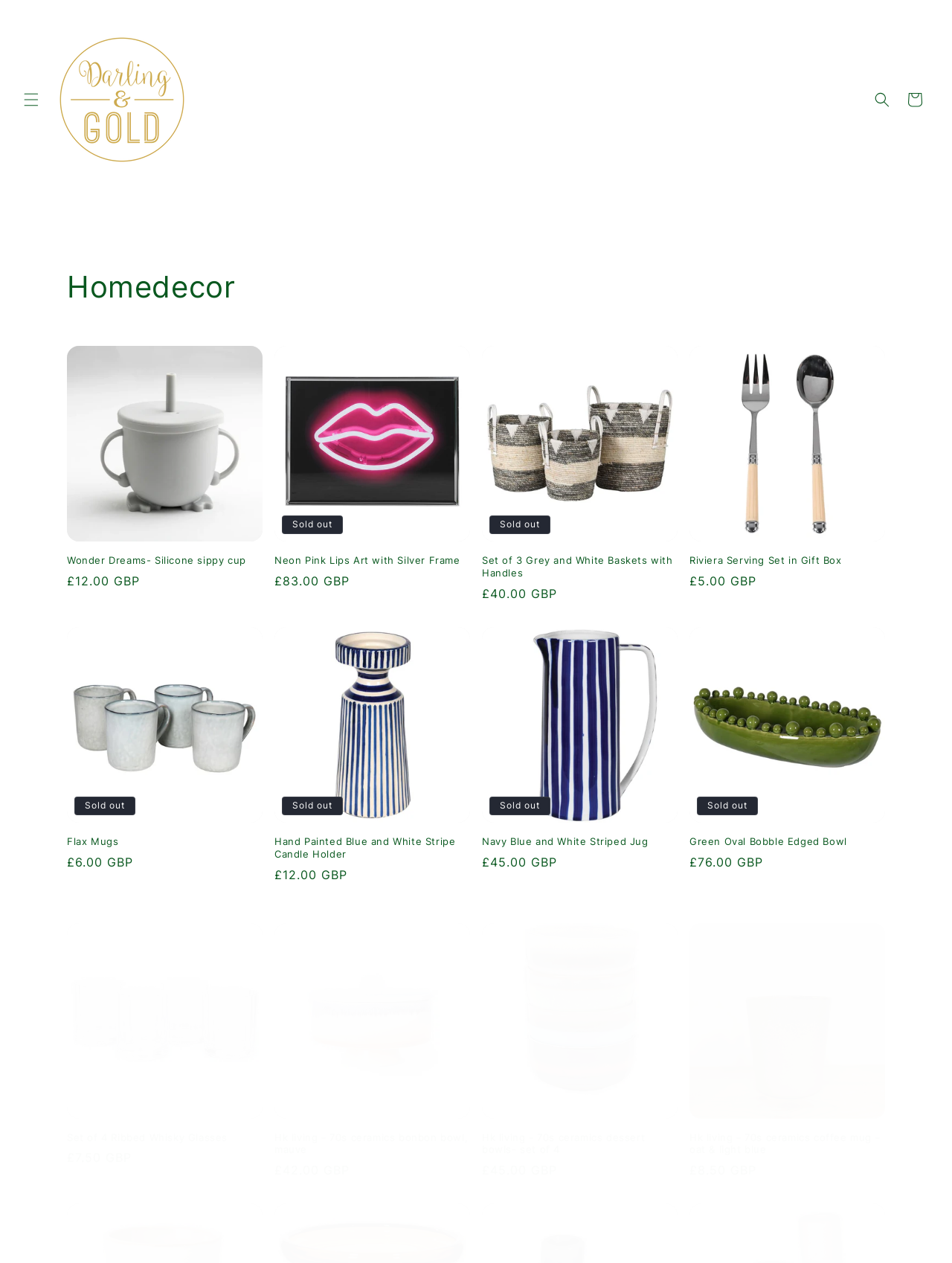Please determine the bounding box coordinates of the element to click in order to execute the following instruction: "Search for something". The coordinates should be four float numbers between 0 and 1, specified as [left, top, right, bottom].

[0.909, 0.066, 0.944, 0.092]